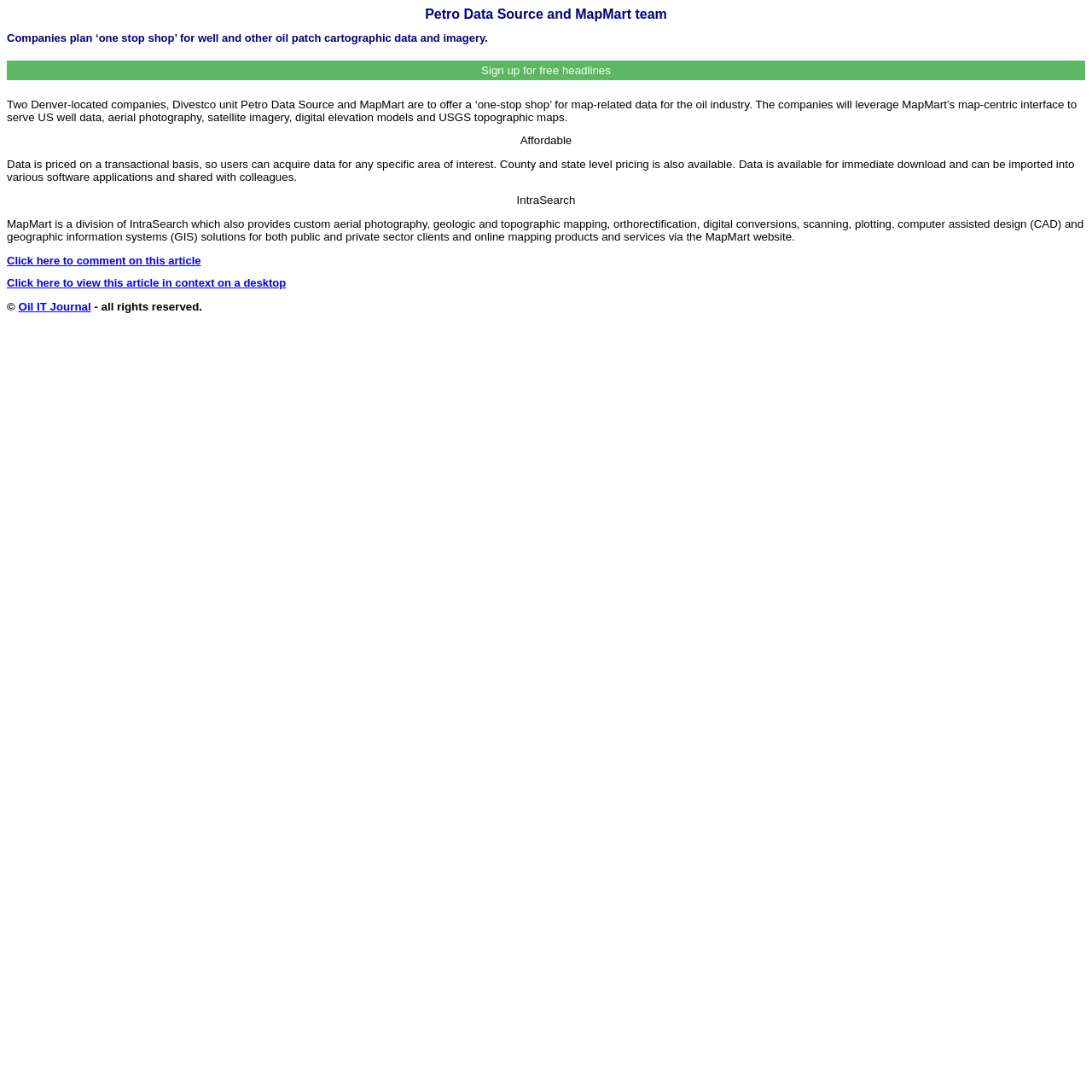Please reply to the following question with a single word or a short phrase:
How is the data priced?

Transactional basis